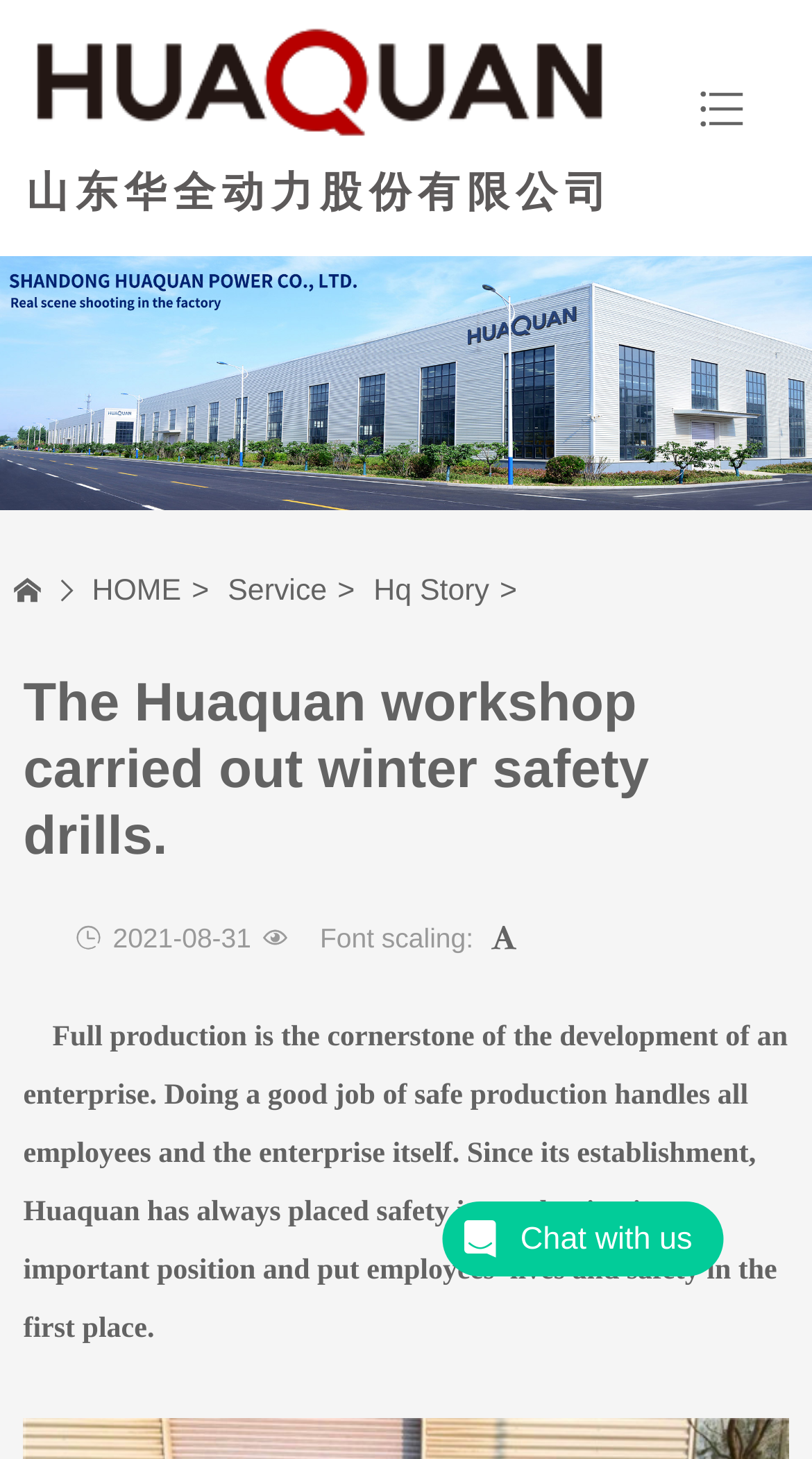Given the element description: "Tealane Caterers", predict the bounding box coordinates of the UI element it refers to, using four float numbers between 0 and 1, i.e., [left, top, right, bottom].

None